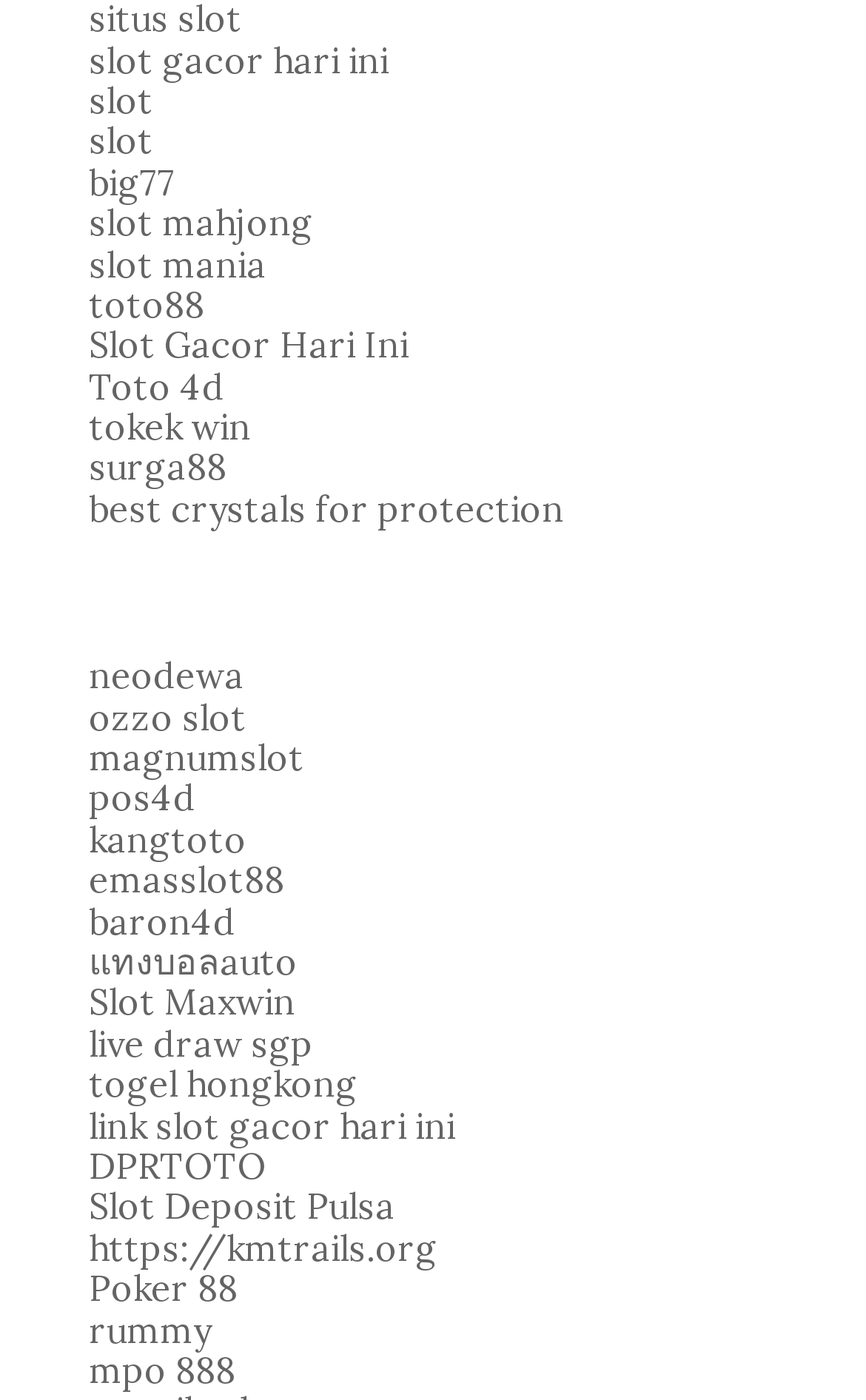Is there a link to a website with a .org domain?
Examine the image and give a concise answer in one word or a short phrase.

Yes